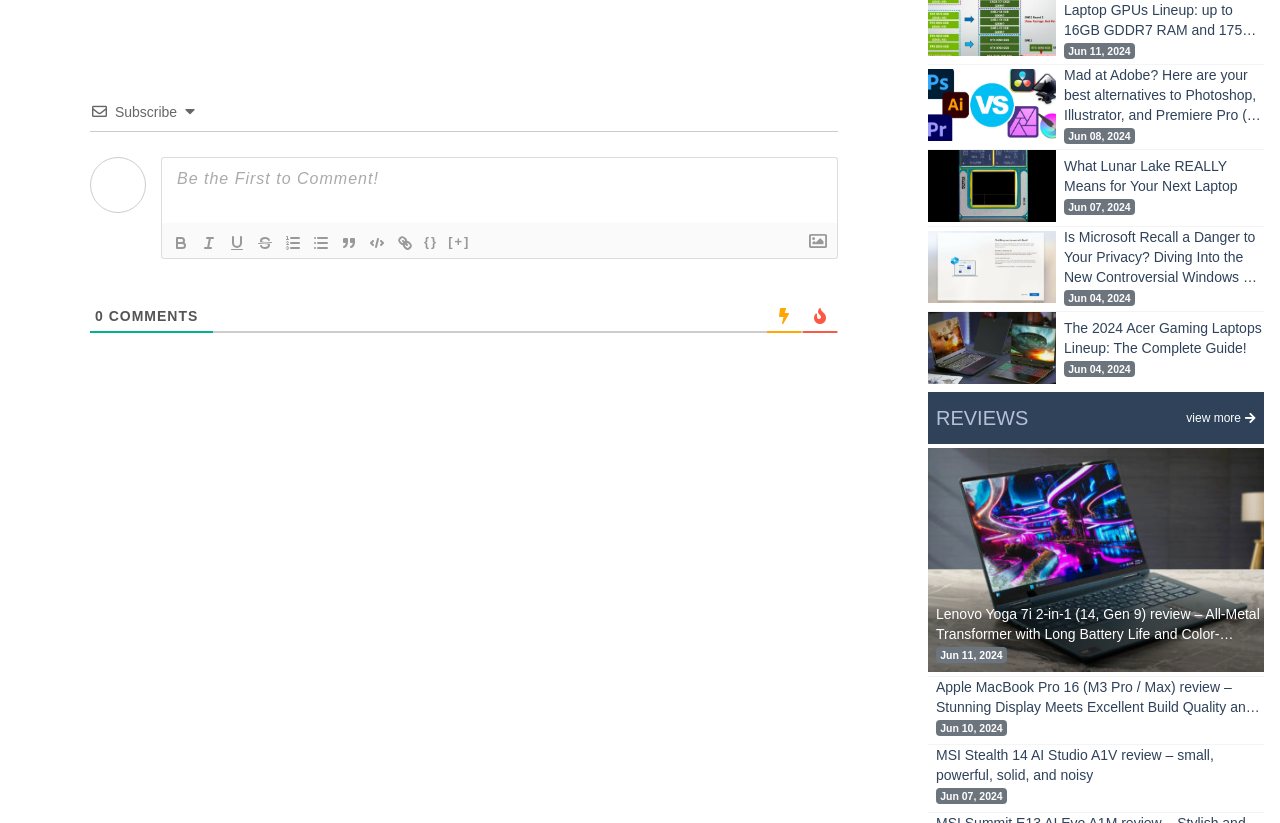Look at the image and give a detailed response to the following question: What is the function of the 'Subscribe' button?

The 'Subscribe' button is likely used to allow users to subscribe to the website, receiving updates and notifications about new content, reviews, and articles.